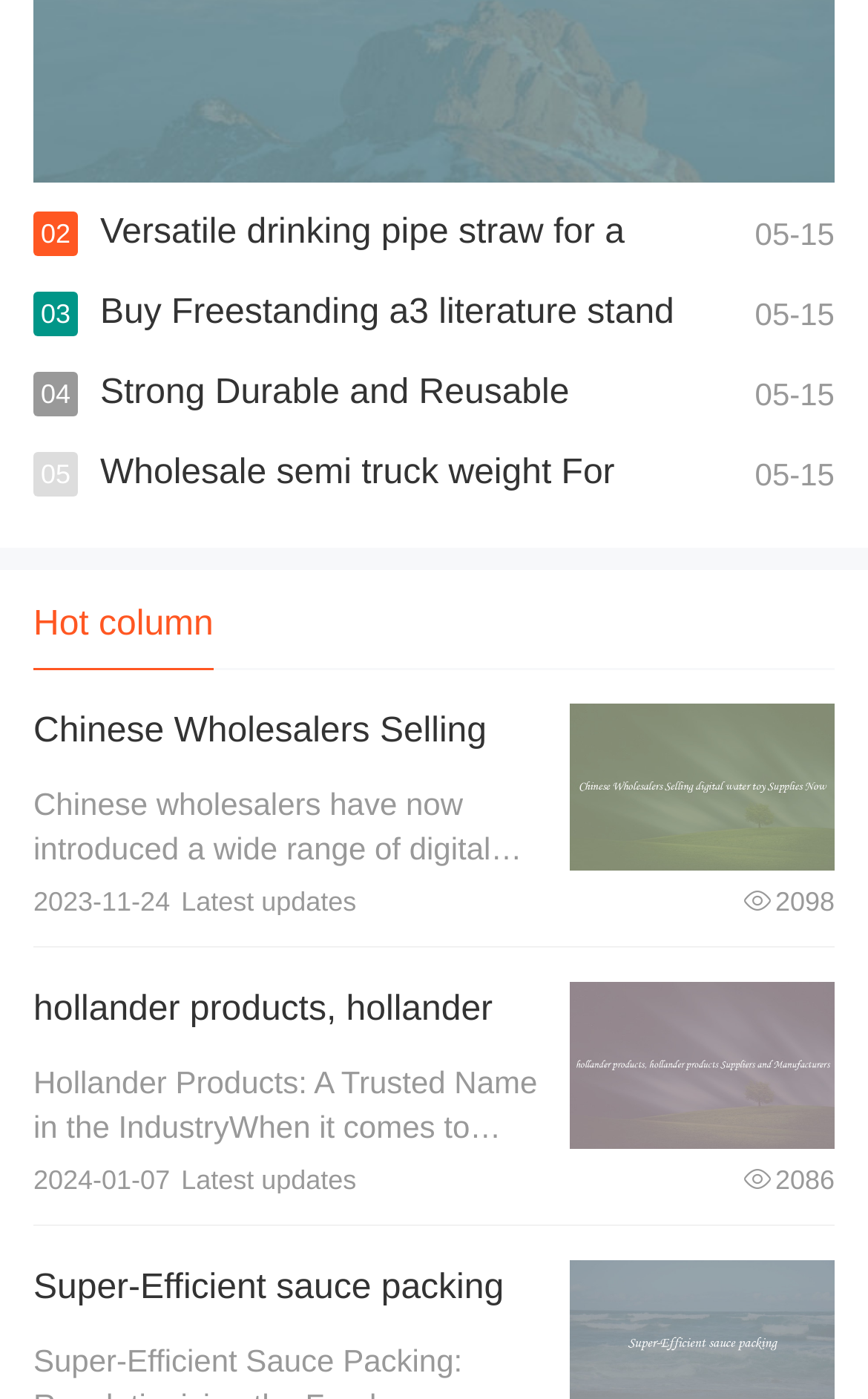Use a single word or phrase to answer the question:
How many links are on this webpage?

12